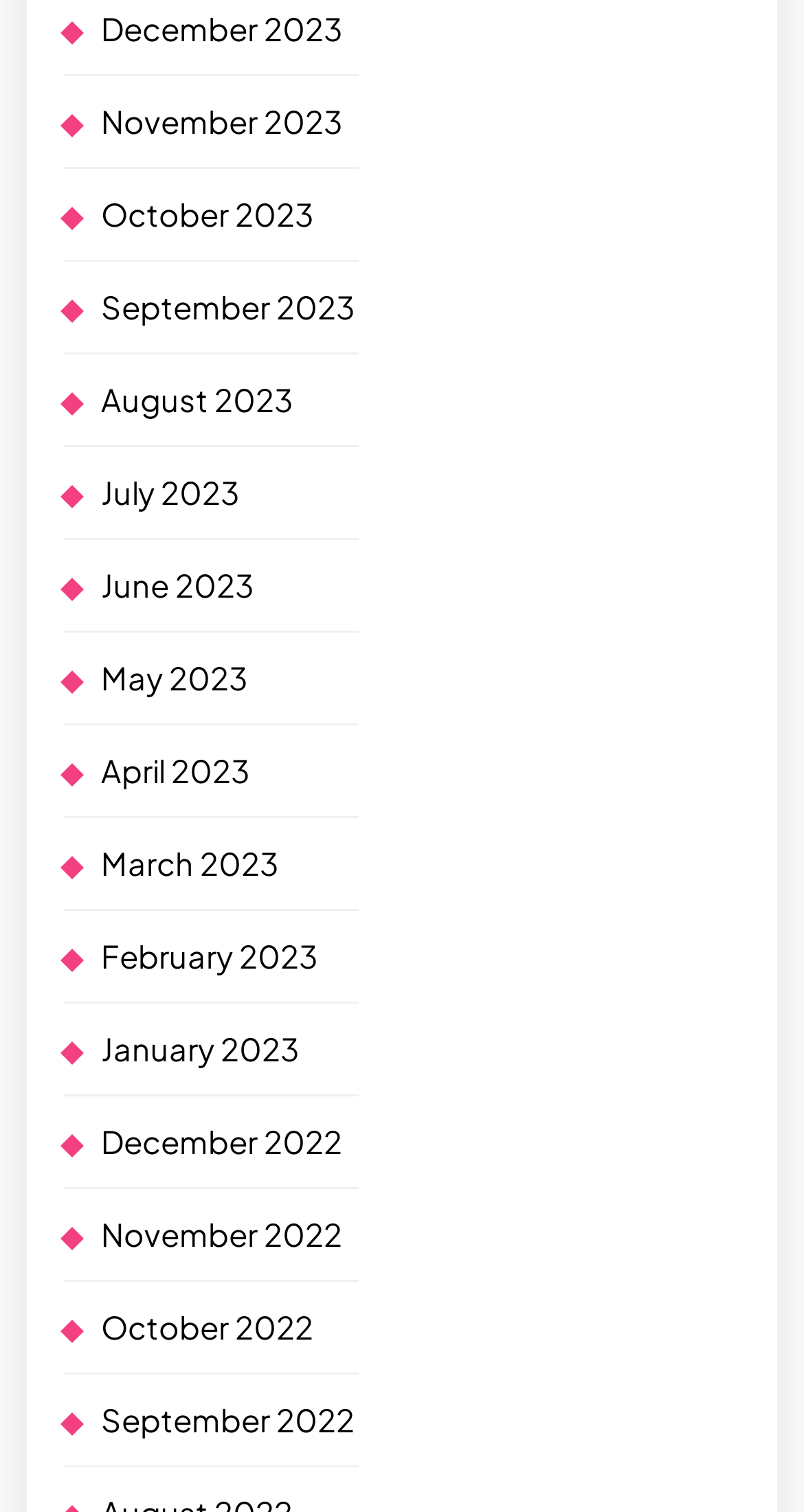Find the bounding box coordinates of the element I should click to carry out the following instruction: "View October 2022".

[0.126, 0.863, 0.39, 0.889]